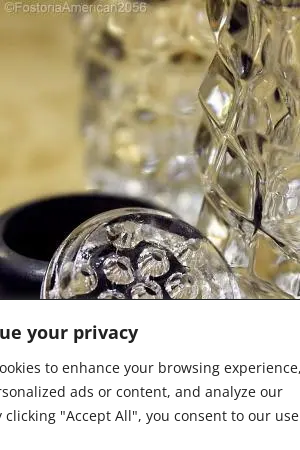Refer to the image and answer the question with as much detail as possible: What is the material of the band?

According to the caption, the glass disc is 'complemented by a heavy nickel band', which implies that the material of the band is nickel.